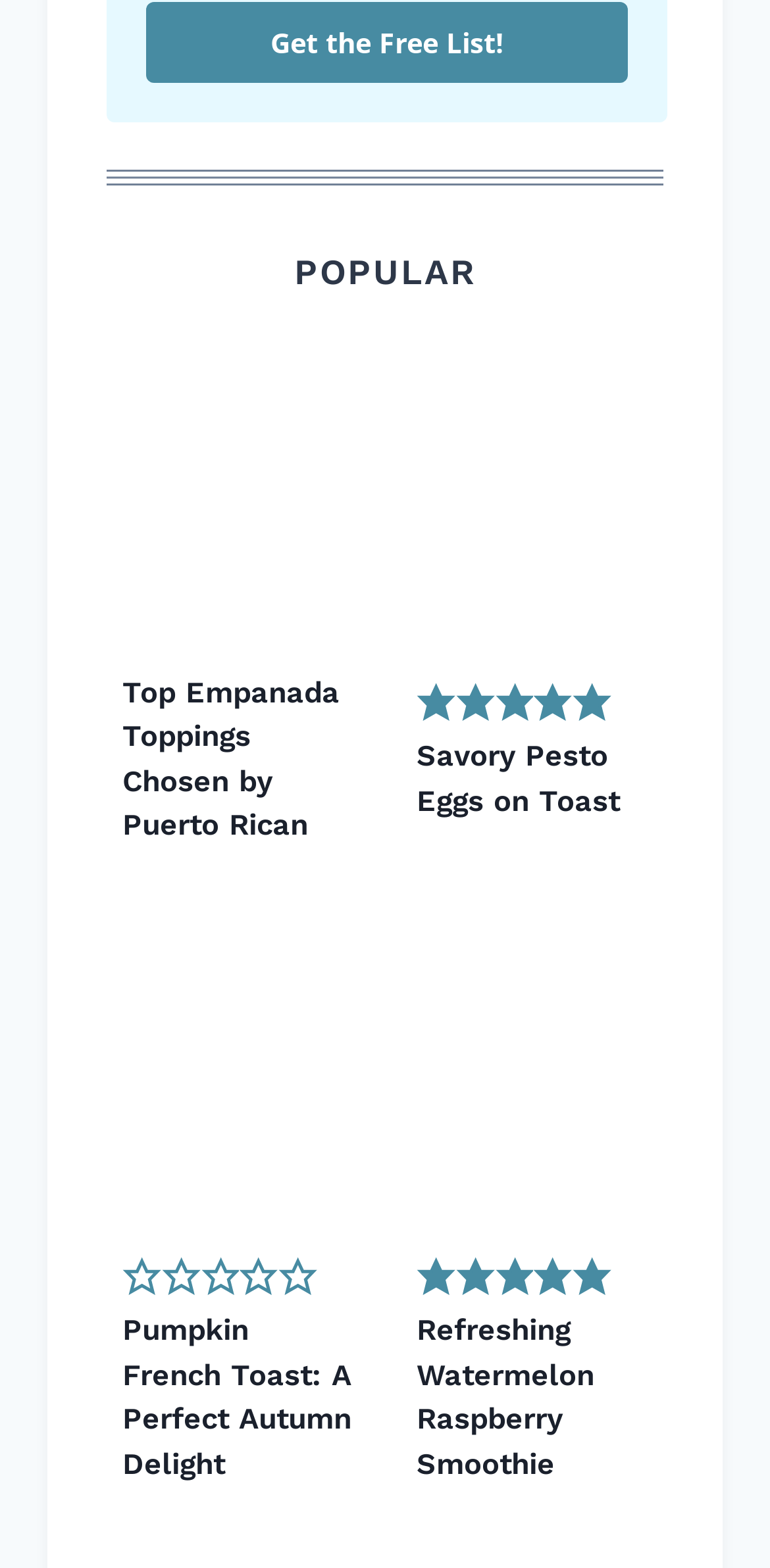Give the bounding box coordinates for this UI element: "parent_node: Refreshing Watermelon Raspberry Smoothie". The coordinates should be four float numbers between 0 and 1, arranged as [left, top, right, bottom].

[0.521, 0.594, 0.862, 0.761]